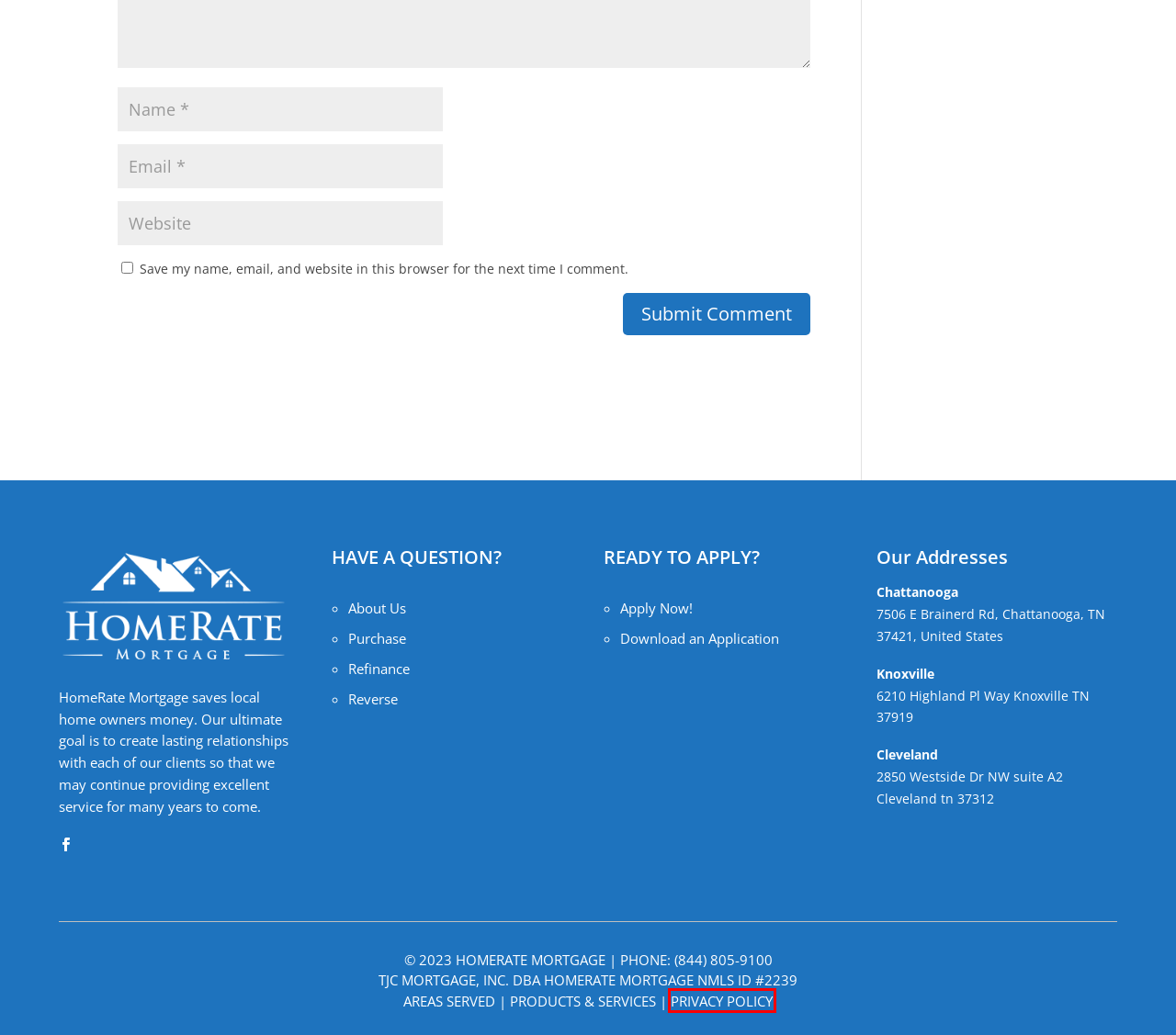You have been given a screenshot of a webpage, where a red bounding box surrounds a UI element. Identify the best matching webpage description for the page that loads after the element in the bounding box is clicked. Options include:
A. Why Do Mortgage Lenders Conduct a Water Authority Search - Home Rate
B. Privacy Policy - Home Rate
C. Home - Home Rate
D. What Is A Disadvantage Of A Mortgage Broker - Home Rate
E. Mortgage Broker Chattanooga | Home Loan Lenders Chattanooga
F. Should You Switch Mortgage Lenders Before Closing – Home Rate Mortgage
G. FHA Loans | FHA Loan Requirements, Guidelines & Application Tips
H. Refinance - Home Rate

B